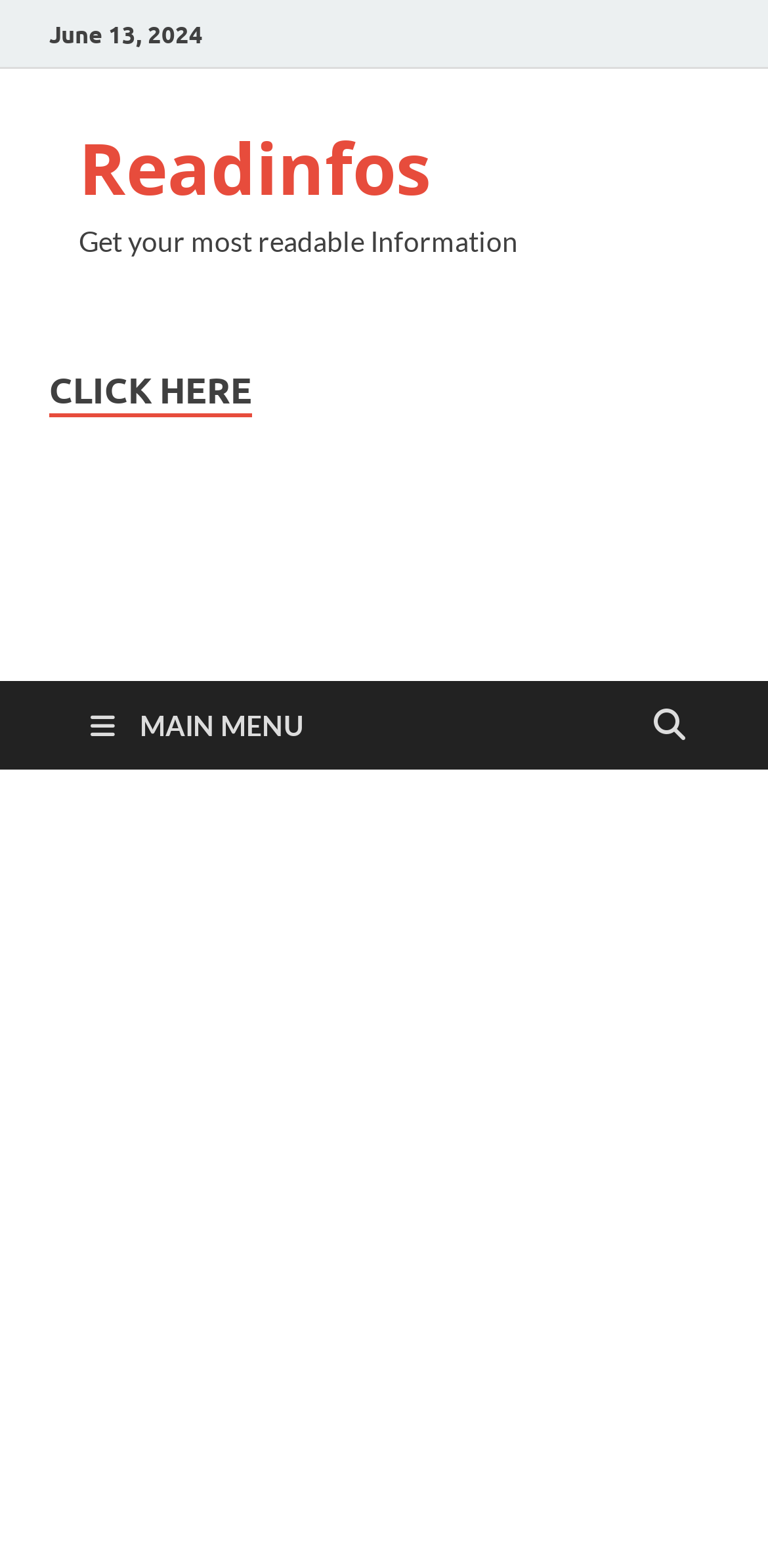What is the name of the website?
Give a detailed response to the question by analyzing the screenshot.

The name of the website is 'Readinfos', which can be found in the link element with bounding box coordinates [0.103, 0.077, 0.562, 0.138].